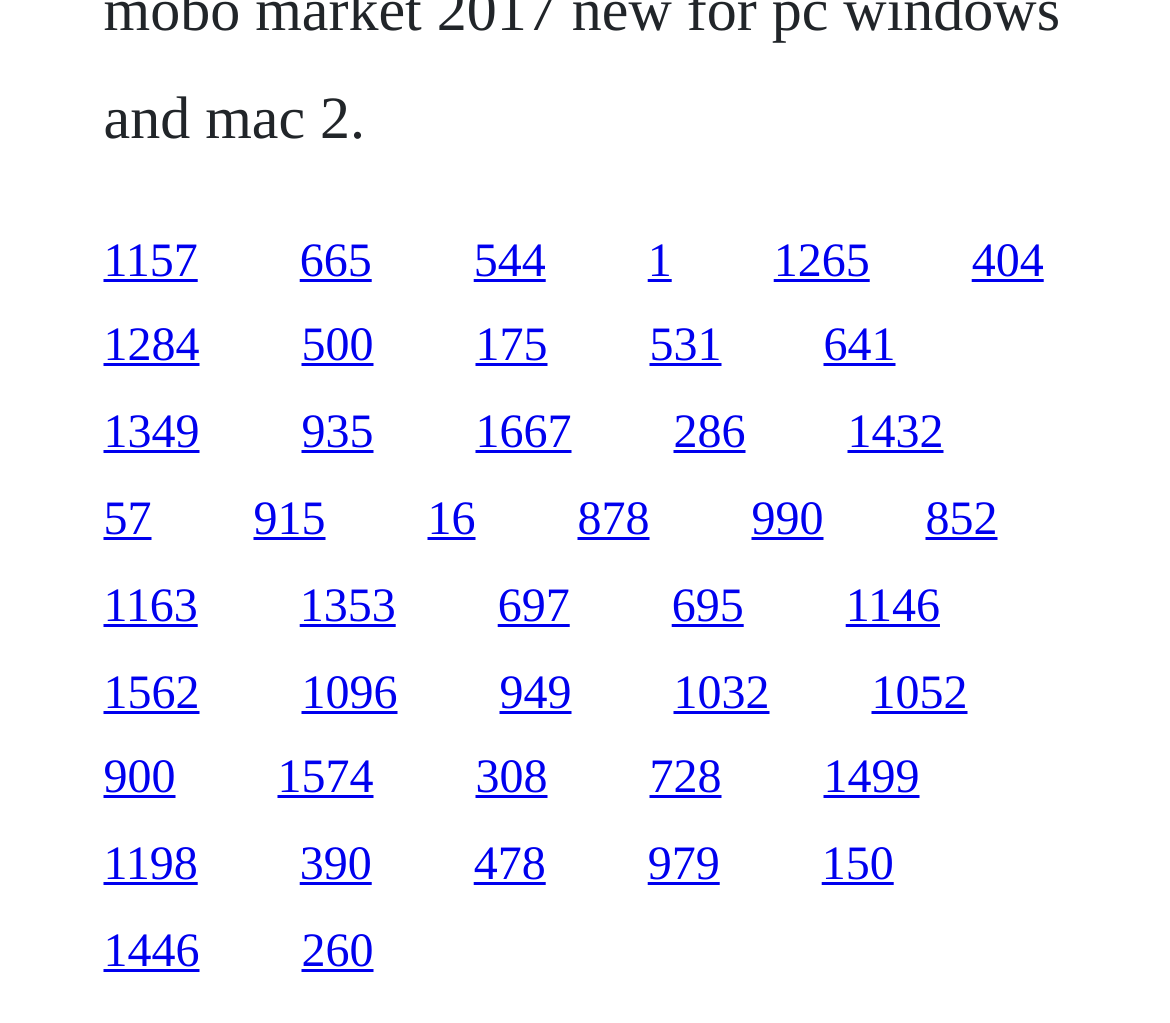Using the format (top-left x, top-left y, bottom-right x, bottom-right y), provide the bounding box coordinates for the described UI element. All values should be floating point numbers between 0 and 1: January

None